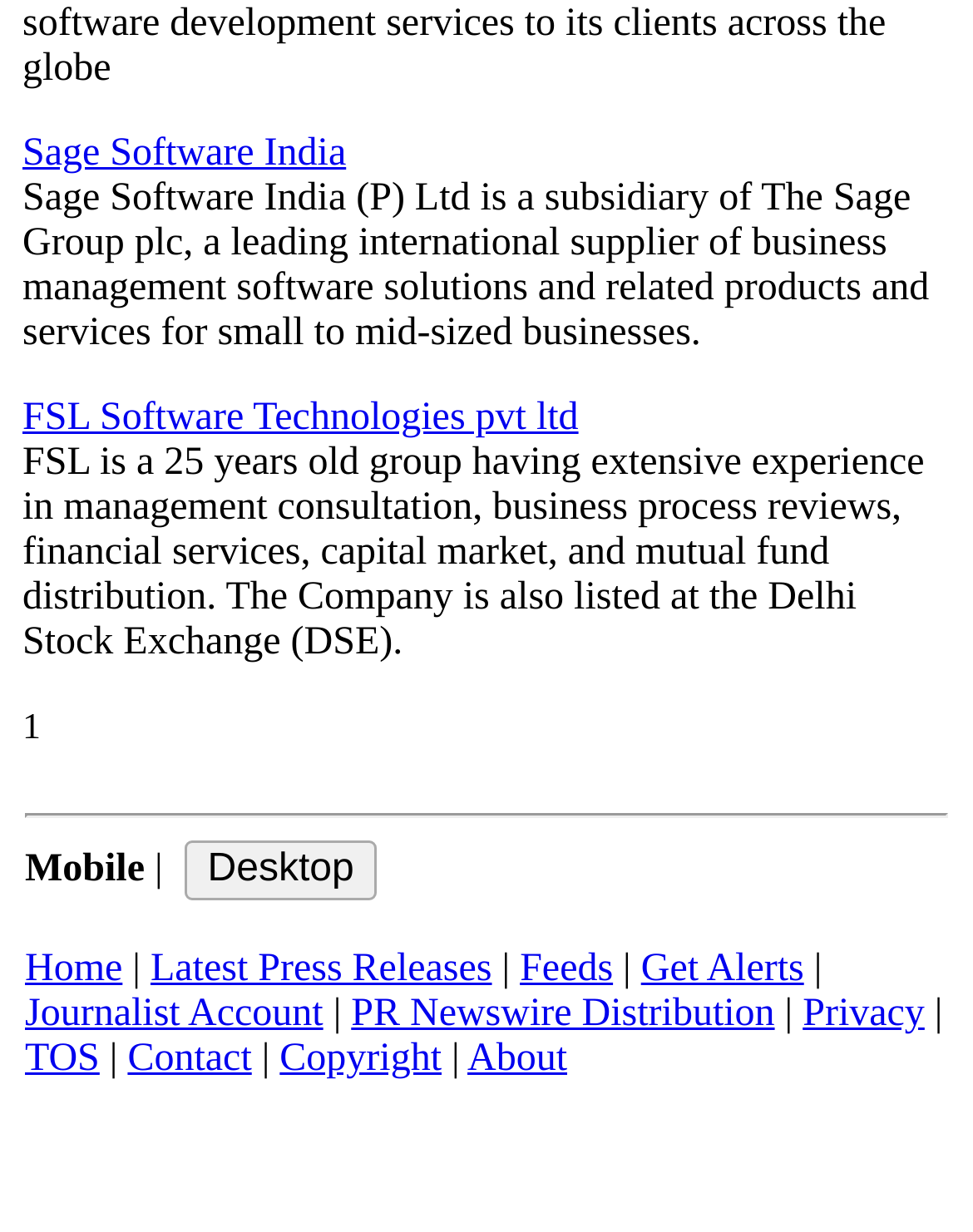Can you give a comprehensive explanation to the question given the content of the image?
What is the name of the subsidiary company?

The answer can be found in the StaticText element with the text 'Sage Software India (P) Ltd is a subsidiary of The Sage Group plc, a leading international supplier of business management software solutions and related products and services for small to mid-sized businesses.'